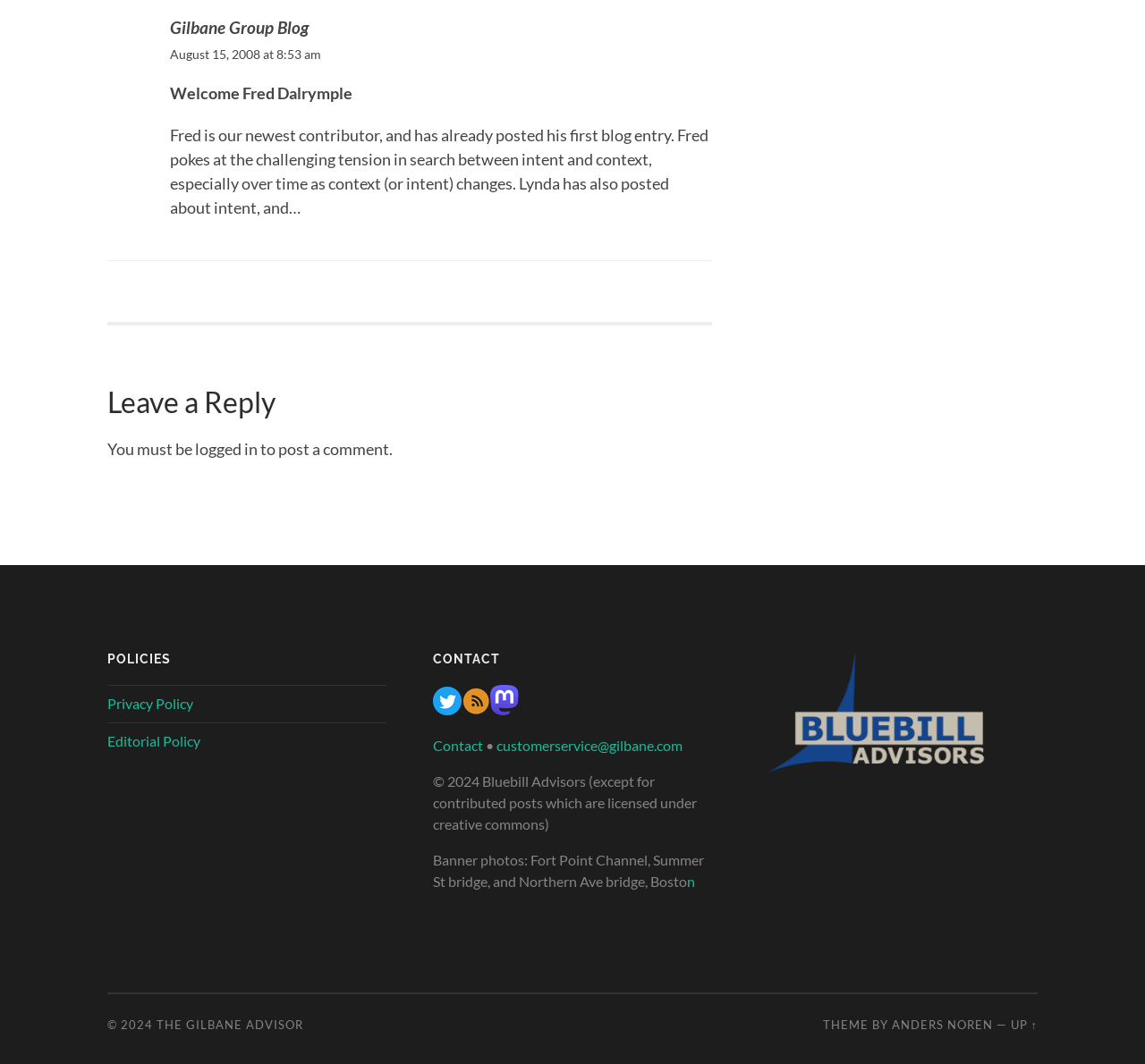What is the name of the company that owns the copyright?
Kindly offer a detailed explanation using the data available in the image.

The answer can be found in the StaticText element with the text '© 2024 Bluebill Advisors (except for contributed posts which are licensed under creative commons)' which indicates that Bluebill Advisors owns the copyright.